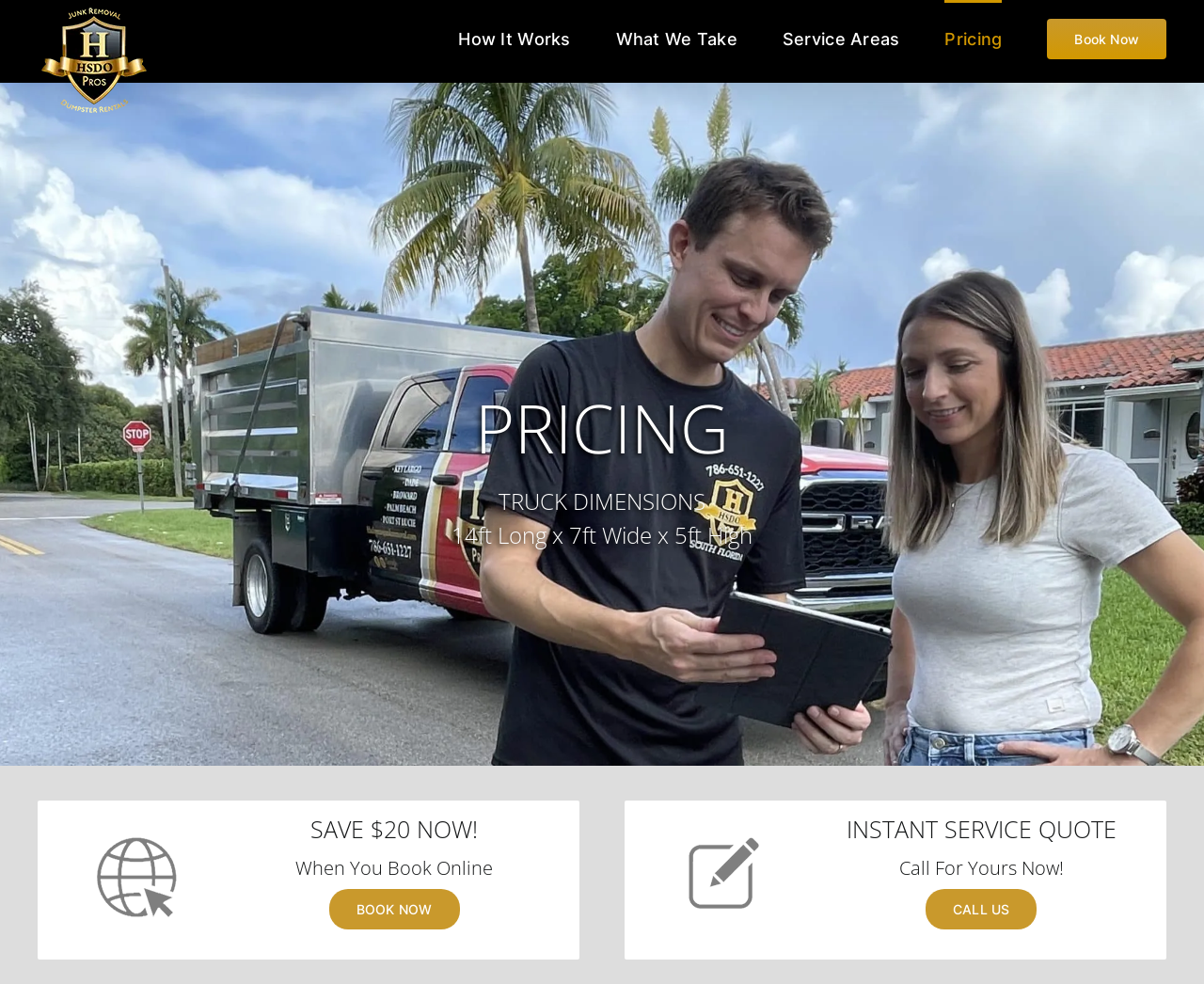With reference to the screenshot, provide a detailed response to the question below:
How many calls to action are on the page?

There are two calls to action on the page, 'BOOK NOW' and 'CALL US', which are both links that encourage the user to take an action.